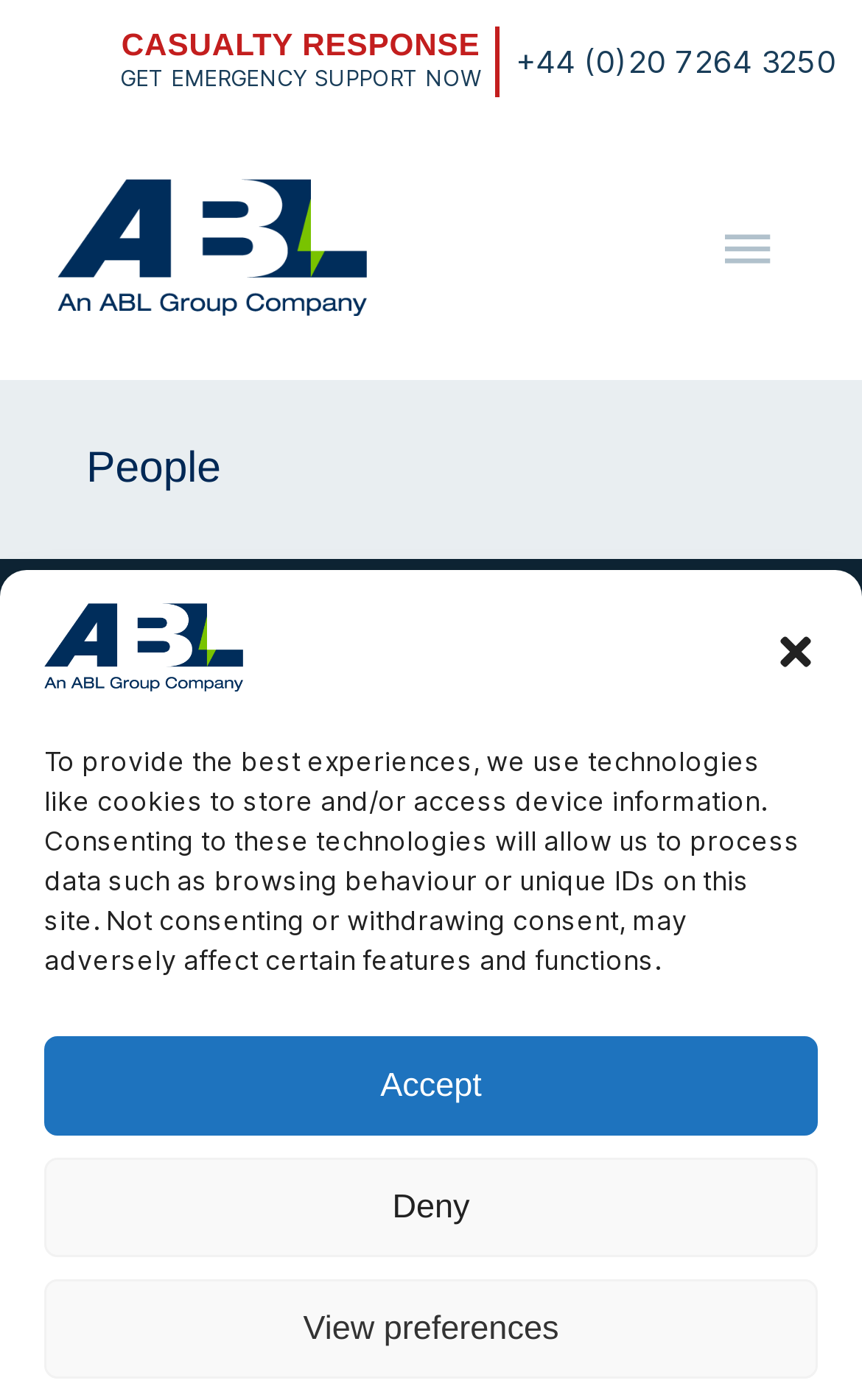Look at the image and write a detailed answer to the question: 
What is the name of the consultants?

The name of the consultants can be found in the middle of the webpage, where it is written as 'The Energy and Marine Consultants' below the ABL Group logo.